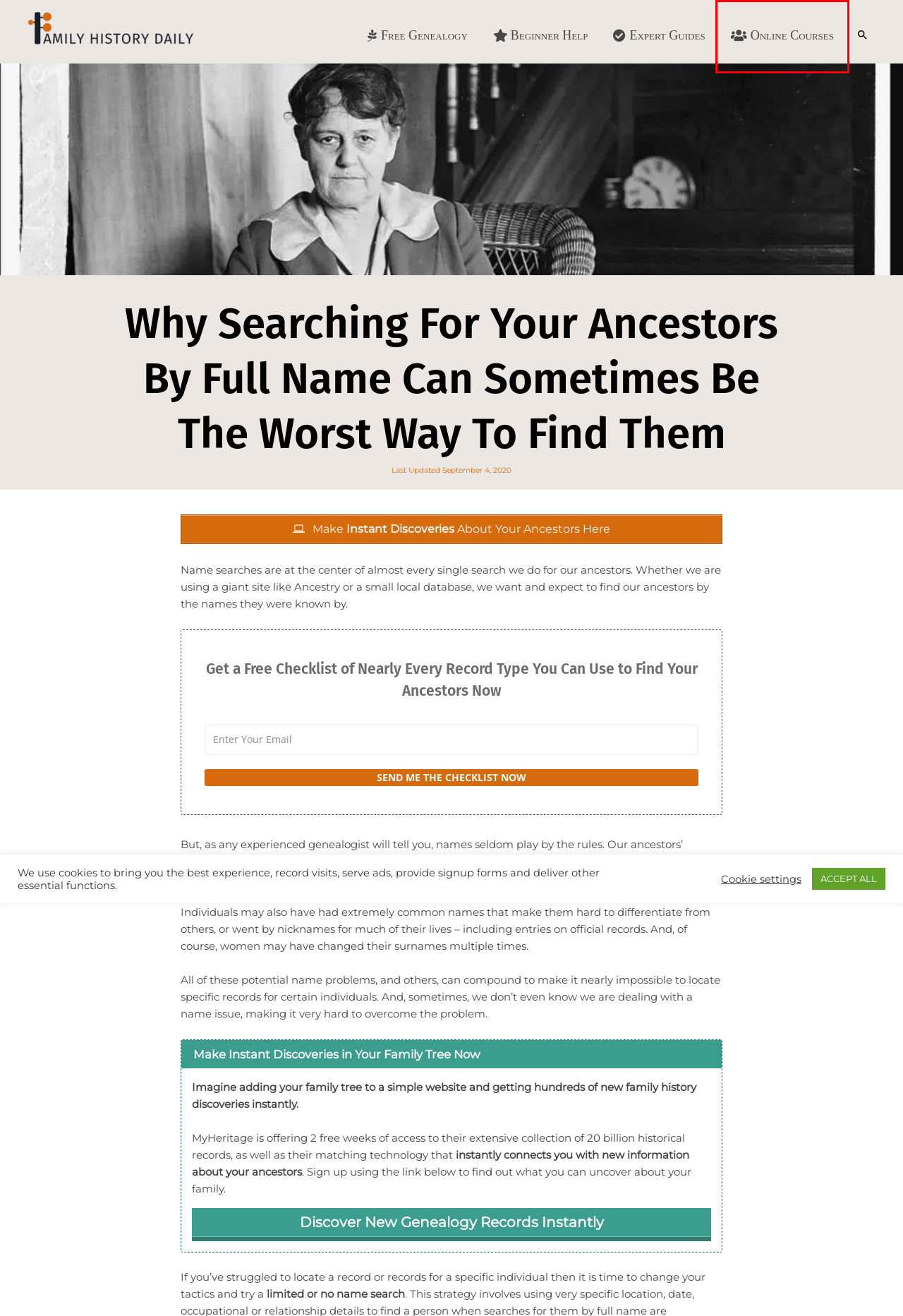You are given a webpage screenshot where a red bounding box highlights an element. Determine the most fitting webpage description for the new page that loads after clicking the element within the red bounding box. Here are the candidates:
A. Family History Research Tips and Tricks | Family History Daily
B. Are You Sure They're Your Ancestors? This Genealogy Blunder is More Common Than Ever
C. Free Genealogy Sites and Resources | Family History Daily
D. Family History Daily - Genealogy Research Made Simple
E. Genealogy Courses Online - Family History Daily Course Center
F. Privacy, Cookie and Refund Policy | Family History Daily
G. Family History Beginner's Guides | Family History Daily
H. About Family History Daily | Family History Daily

E